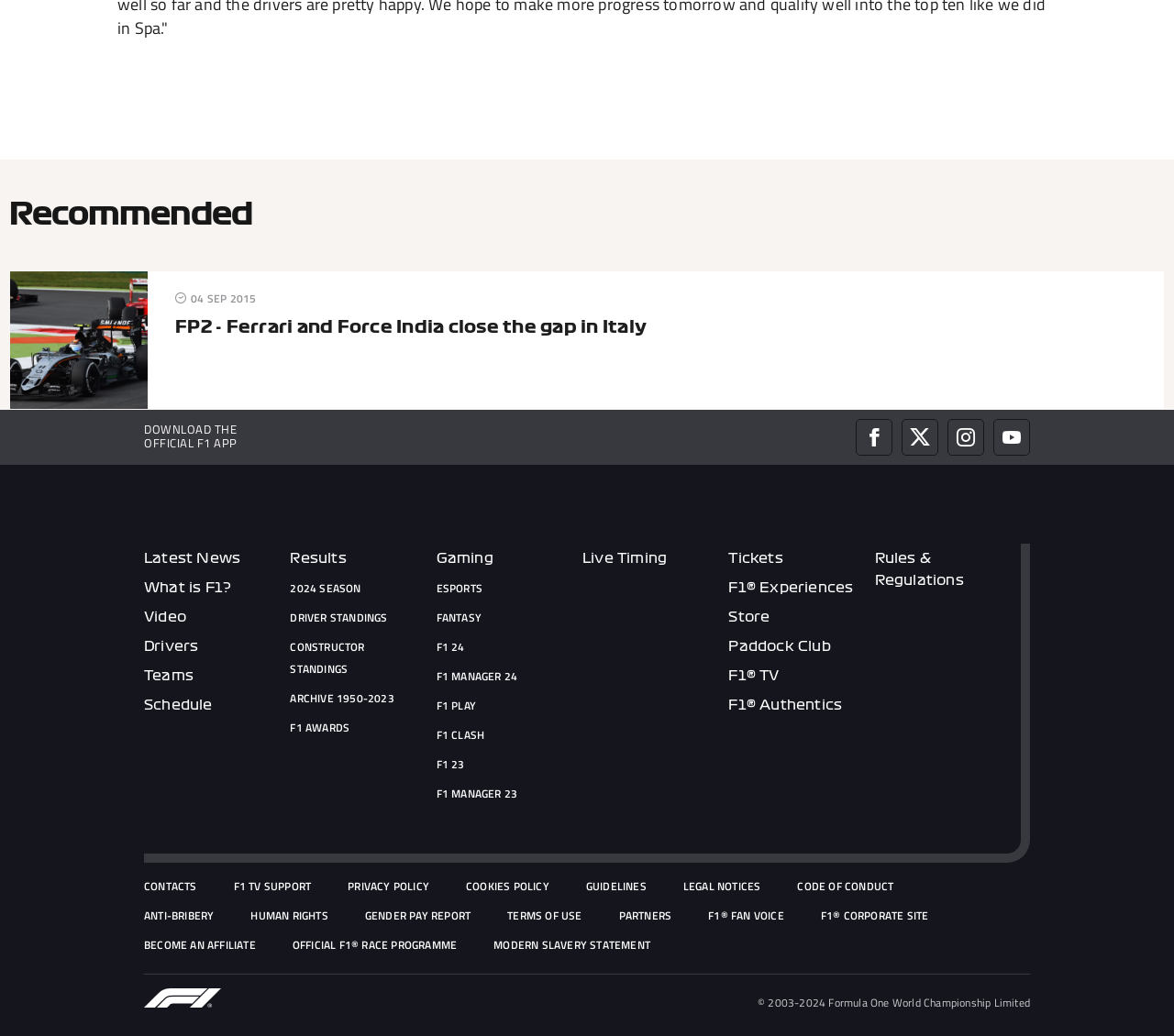Can you give a detailed response to the following question using the information from the image? What is the recommended F1 app?

Based on the webpage, the recommended F1 app is mentioned in the contentinfo section, which is 'DOWNLOAD THE OFFICIAL F1 APP'.